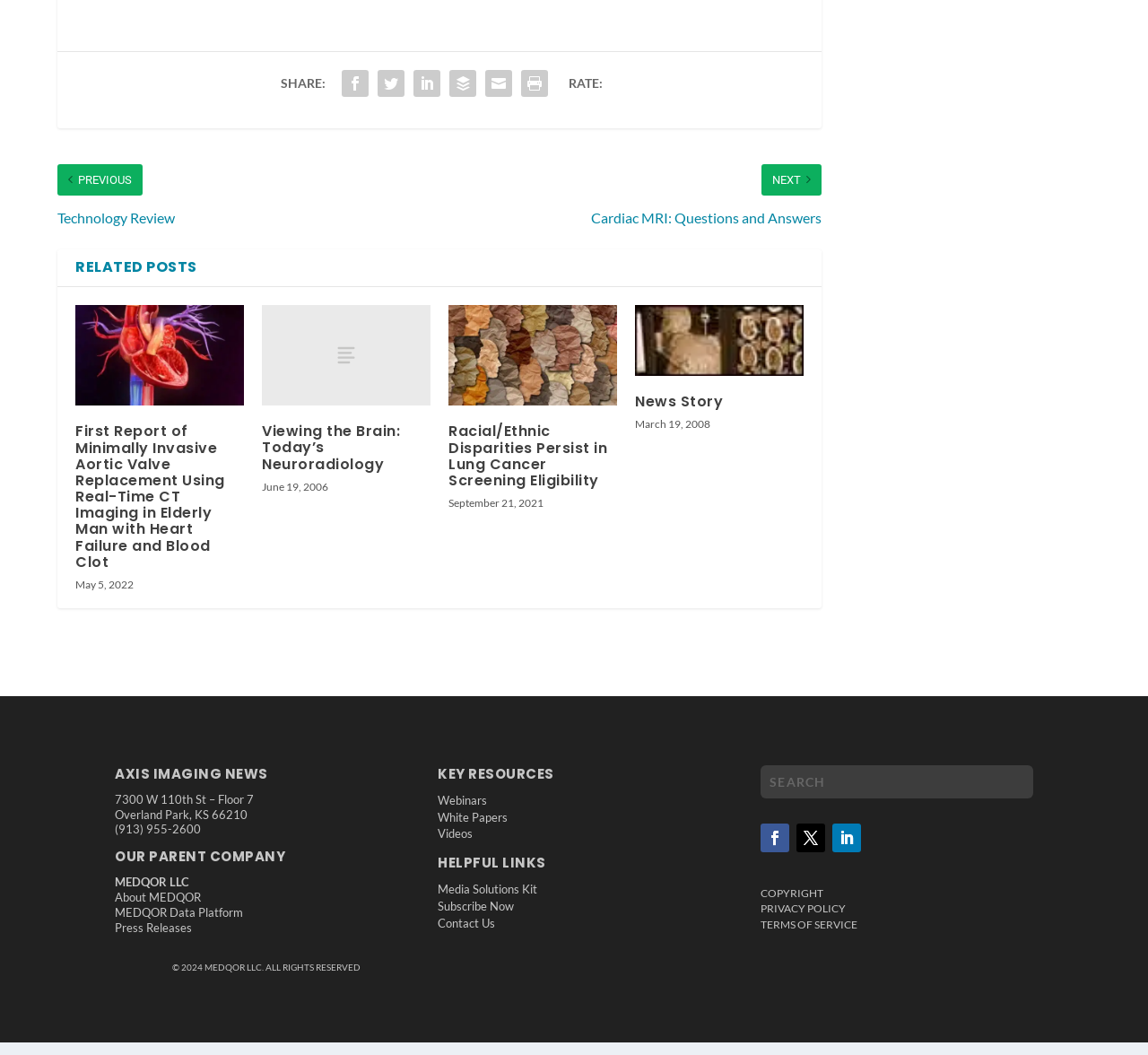What is the address of the company mentioned at the bottom of the webpage?
Give a one-word or short-phrase answer derived from the screenshot.

7300 W 110th St, Overland Park, KS 66210